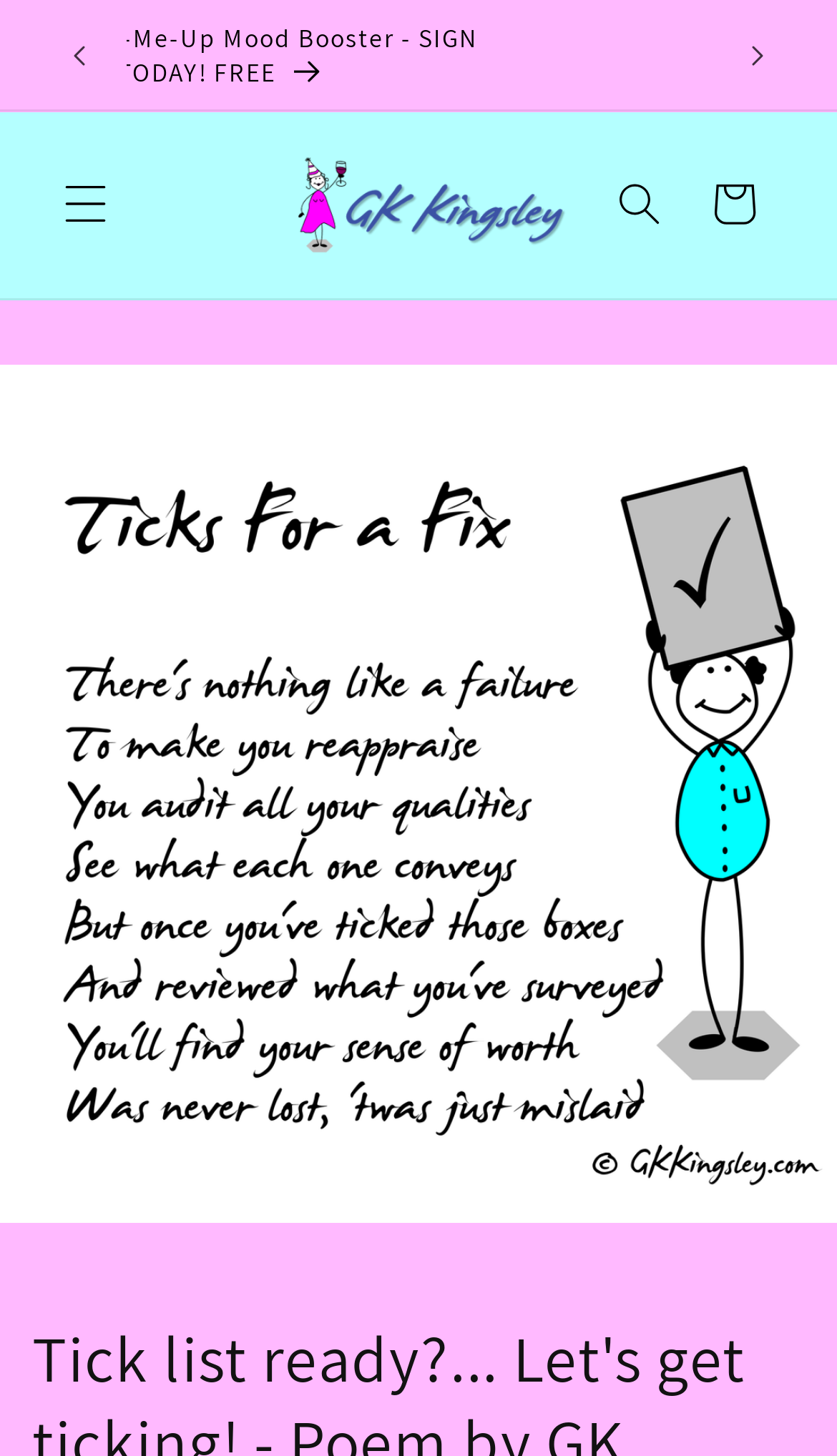Identify the bounding box for the given UI element using the description provided. Coordinates should be in the format (top-left x, top-left y, bottom-right x, bottom-right y) and must be between 0 and 1. Here is the description: parent_node: Shopping Bag

[0.287, 0.086, 0.708, 0.196]